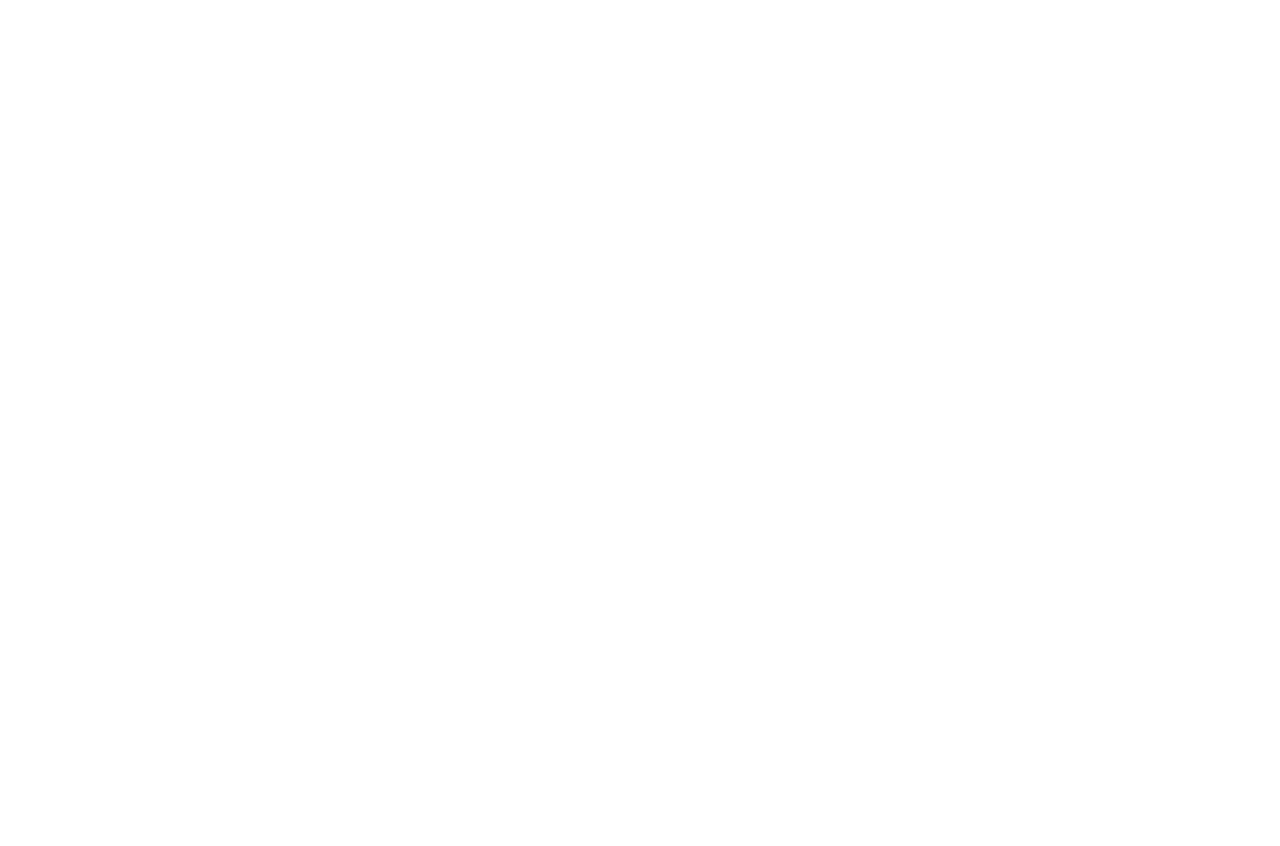Find the bounding box of the UI element described as follows: "2015-2016".

[0.096, 0.101, 0.156, 0.127]